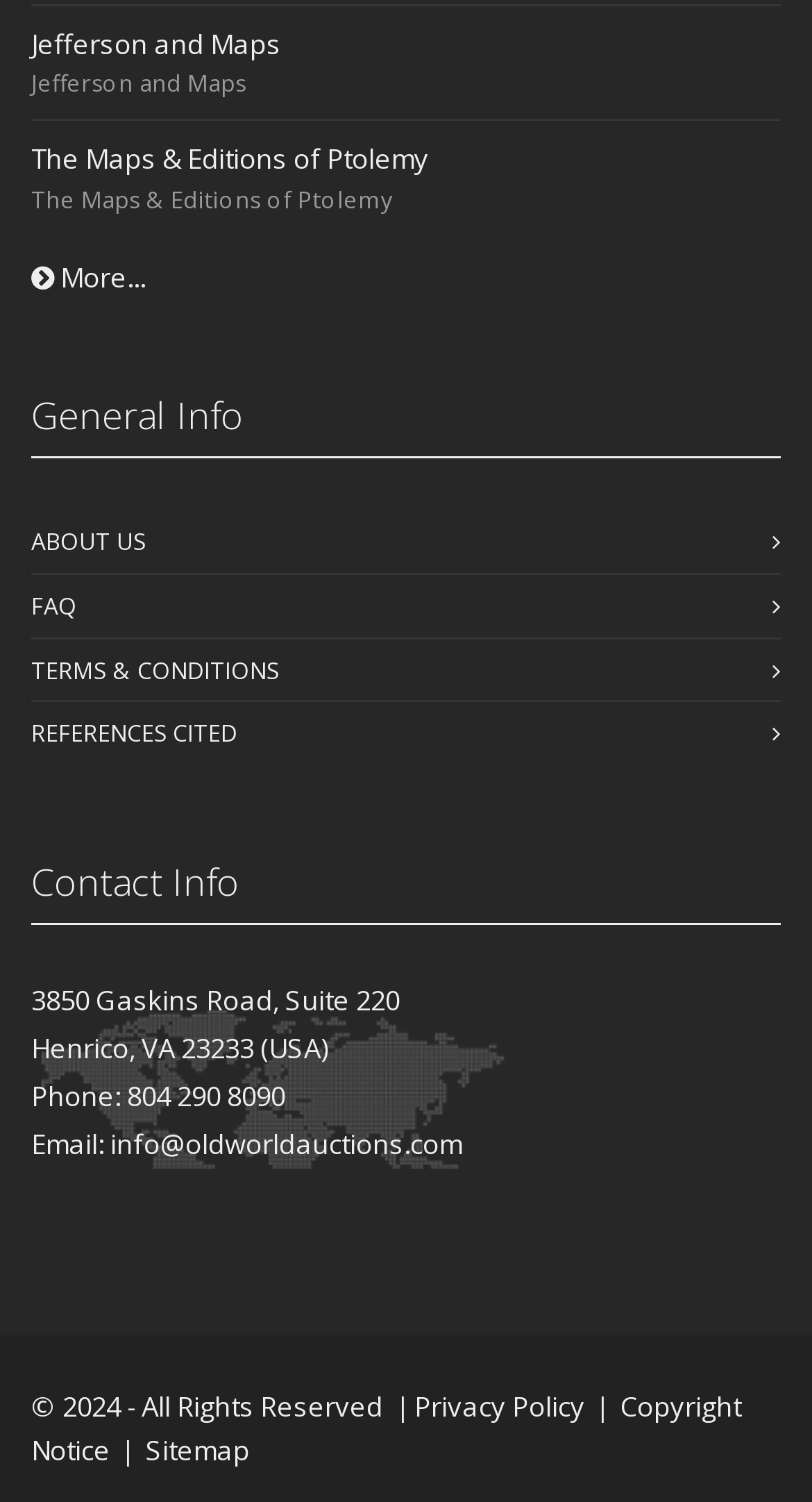Identify the bounding box coordinates of the clickable region required to complete the instruction: "Learn about The Maps & Editions of Ptolemy". The coordinates should be given as four float numbers within the range of 0 and 1, i.e., [left, top, right, bottom].

[0.038, 0.093, 0.528, 0.118]